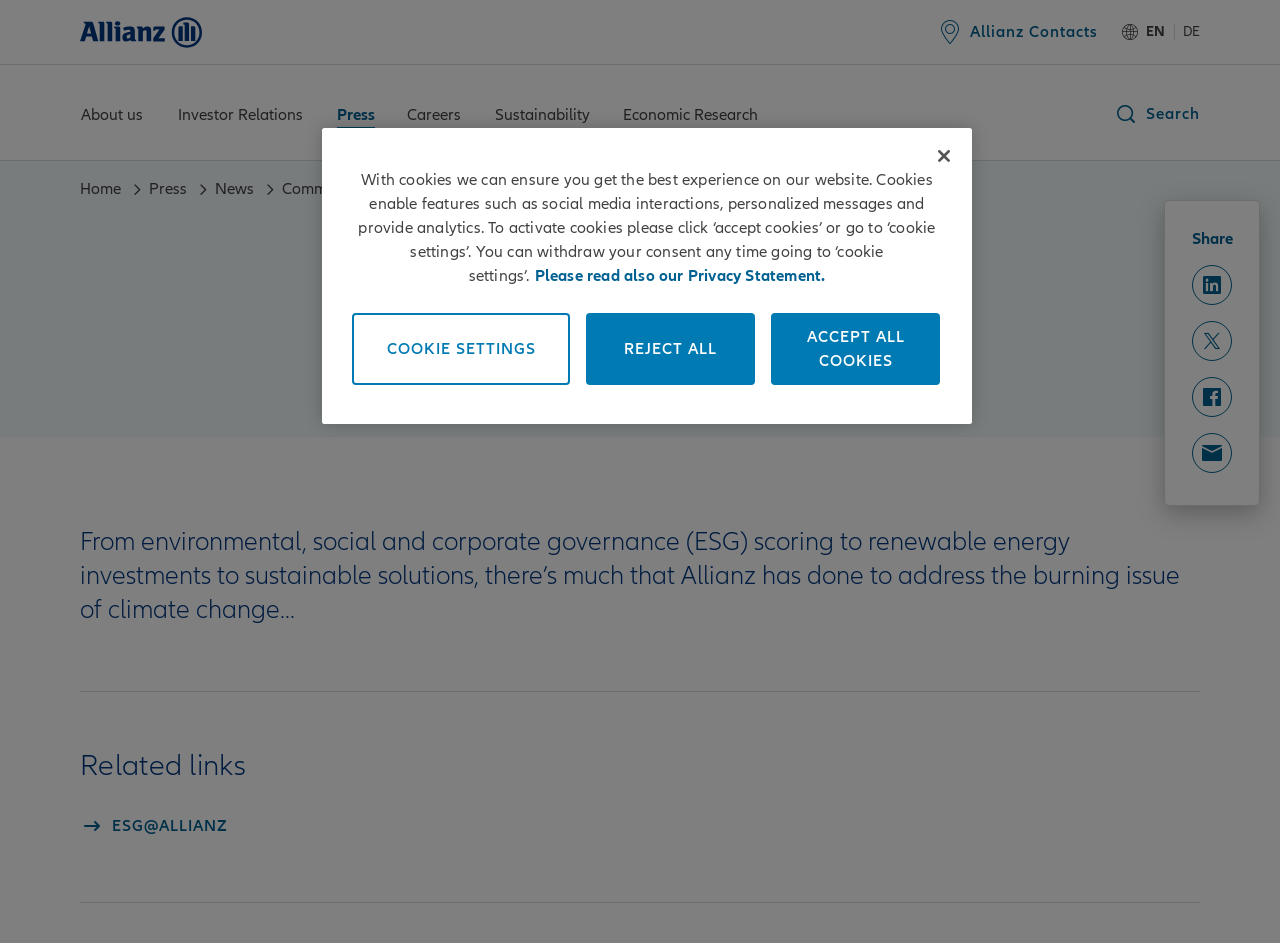Show the bounding box coordinates for the HTML element described as: "Accept All Cookies".

[0.602, 0.332, 0.734, 0.408]